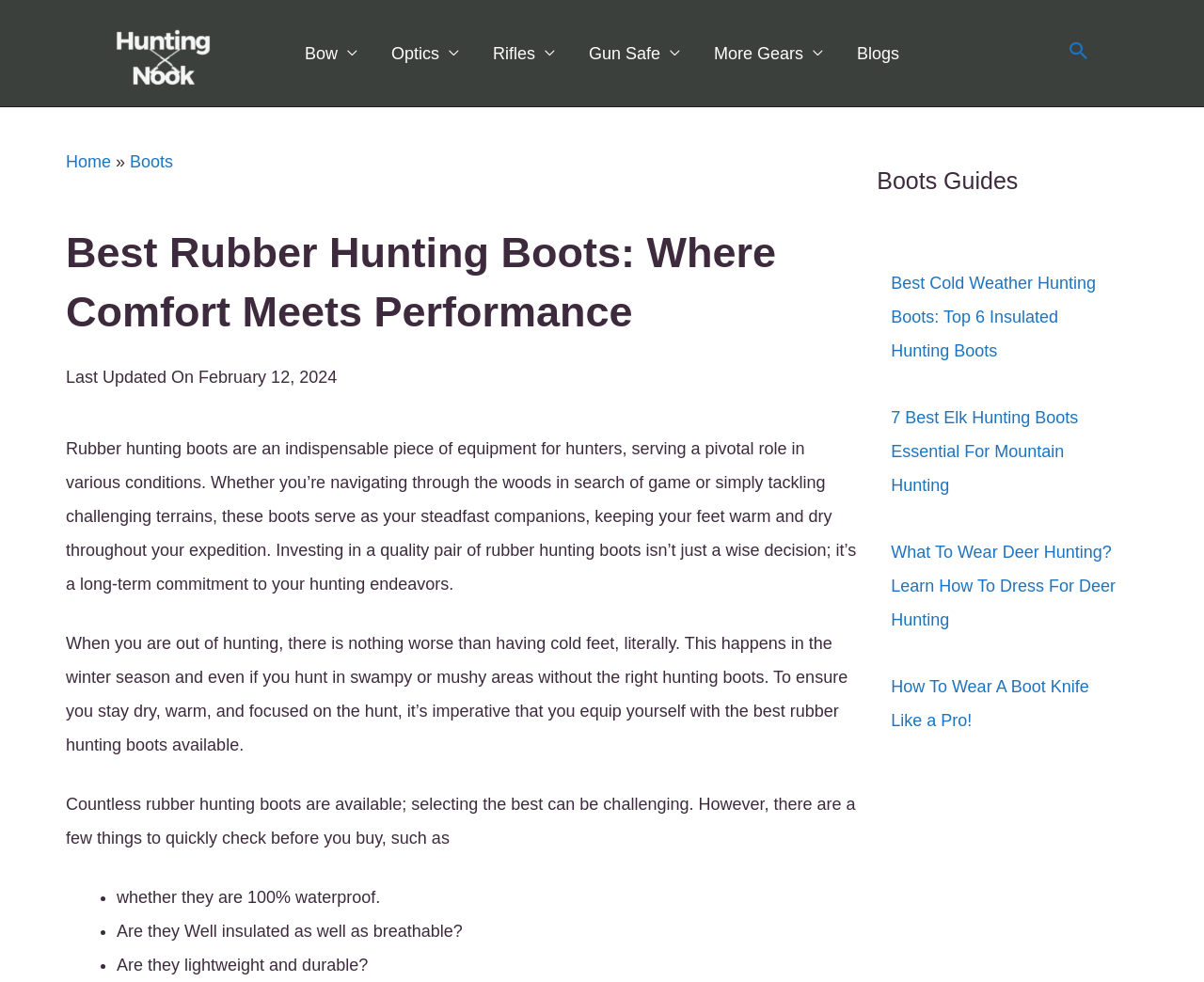What is the last updated date of the webpage content?
Utilize the information in the image to give a detailed answer to the question.

The webpage displays the text 'Last Updated On February 12, 2024', indicating that the content was last updated on this specific date.